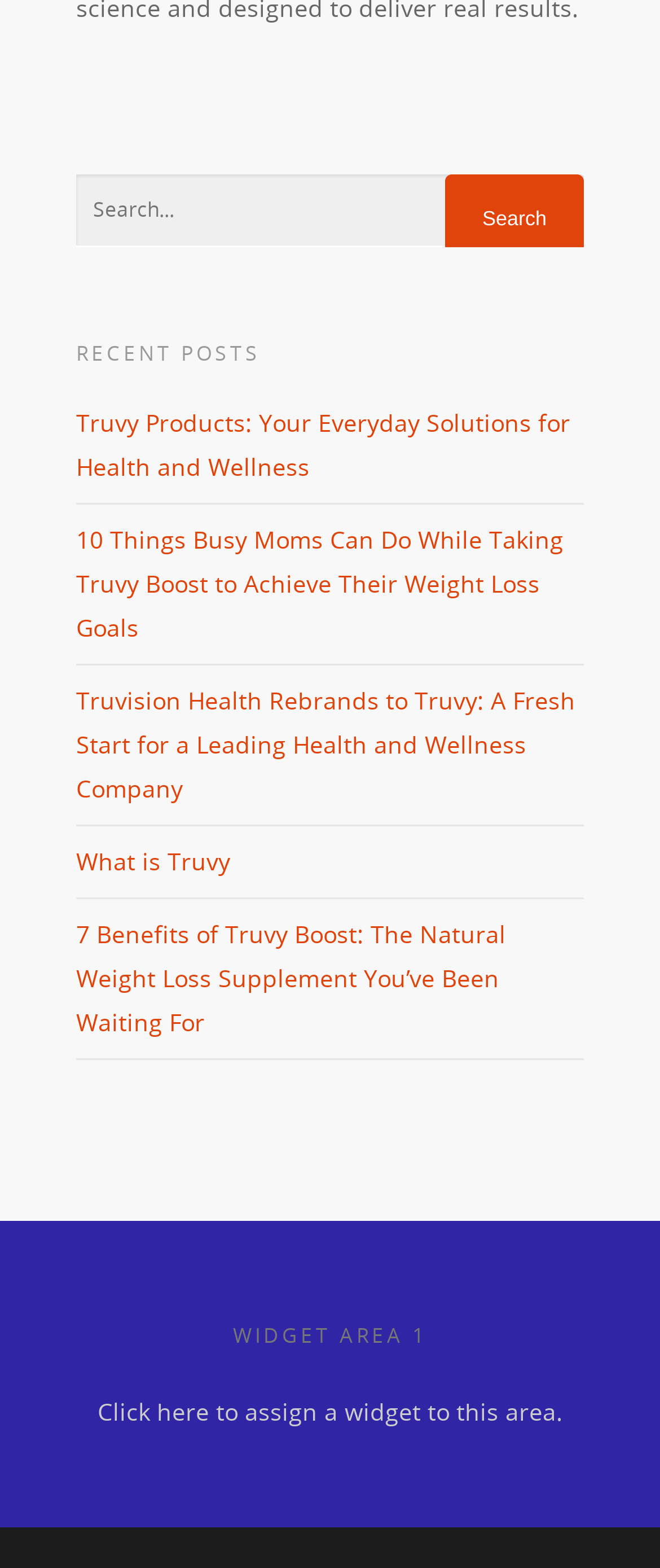What is the purpose of the search bar?
Using the image as a reference, give a one-word or short phrase answer.

To search for content